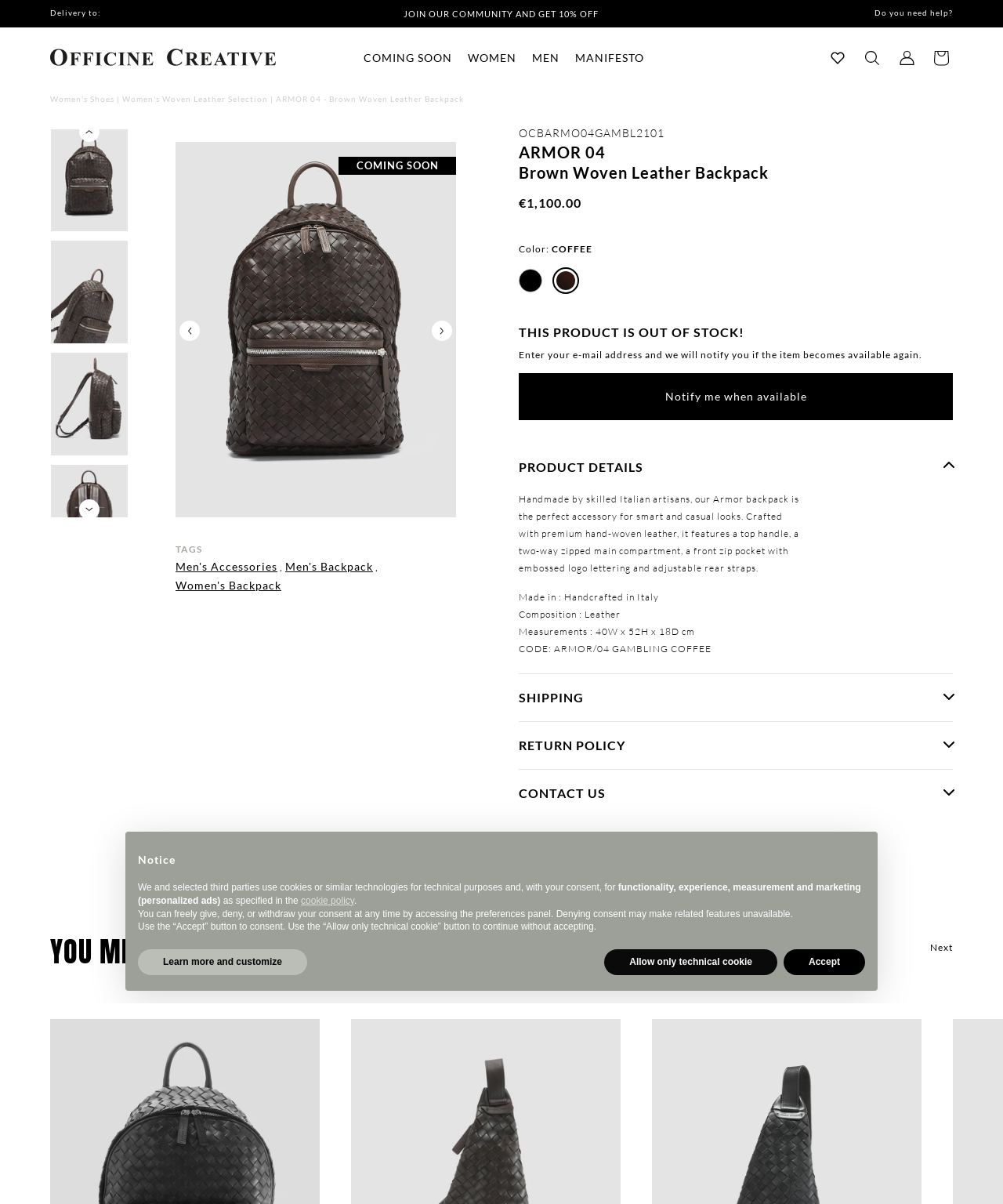Locate the bounding box coordinates for the element described below: "Women's Woven Leather Selection". The coordinates must be four float values between 0 and 1, formatted as [left, top, right, bottom].

[0.122, 0.078, 0.267, 0.086]